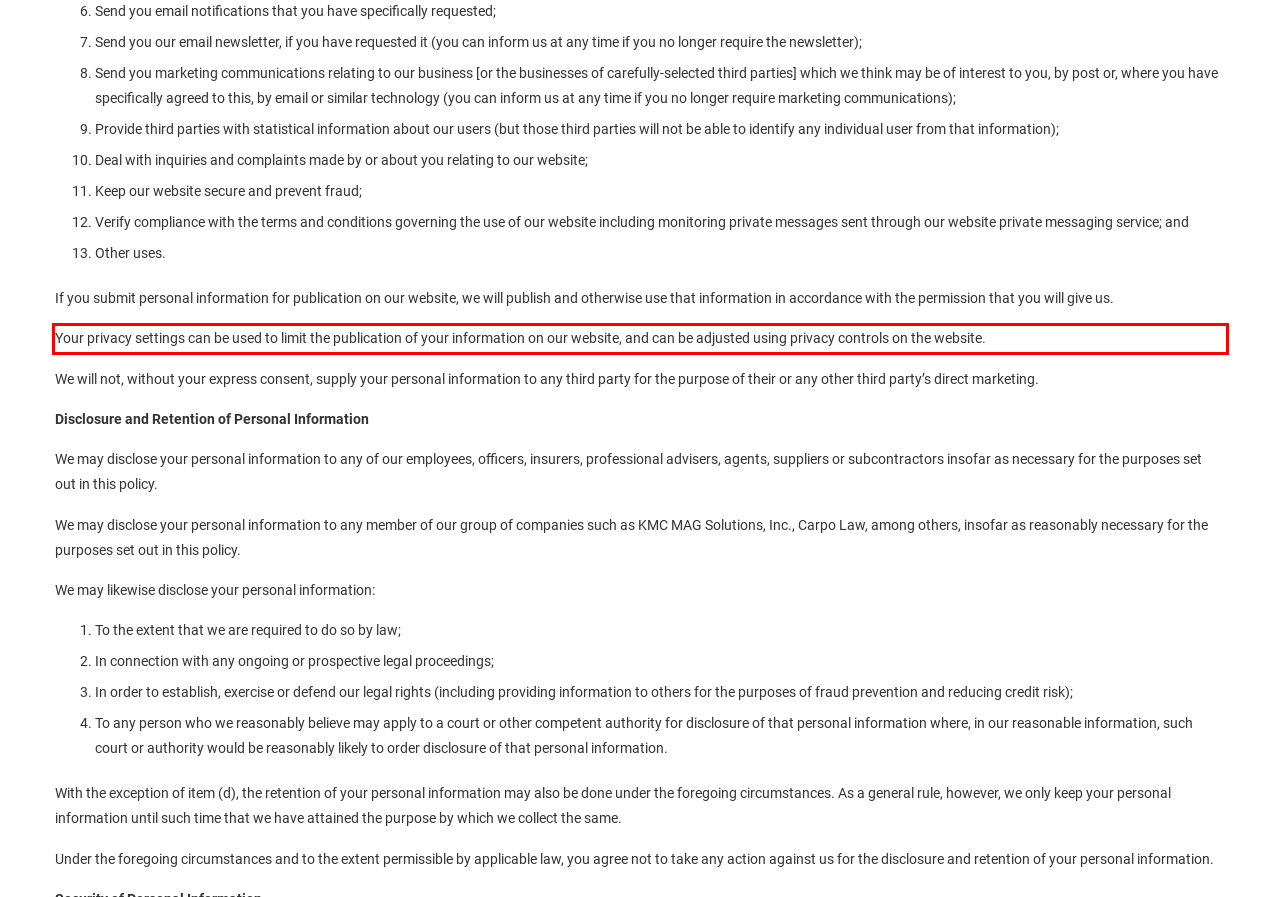Given a screenshot of a webpage, locate the red bounding box and extract the text it encloses.

Your privacy settings can be used to limit the publication of your information on our website, and can be adjusted using privacy controls on the website.